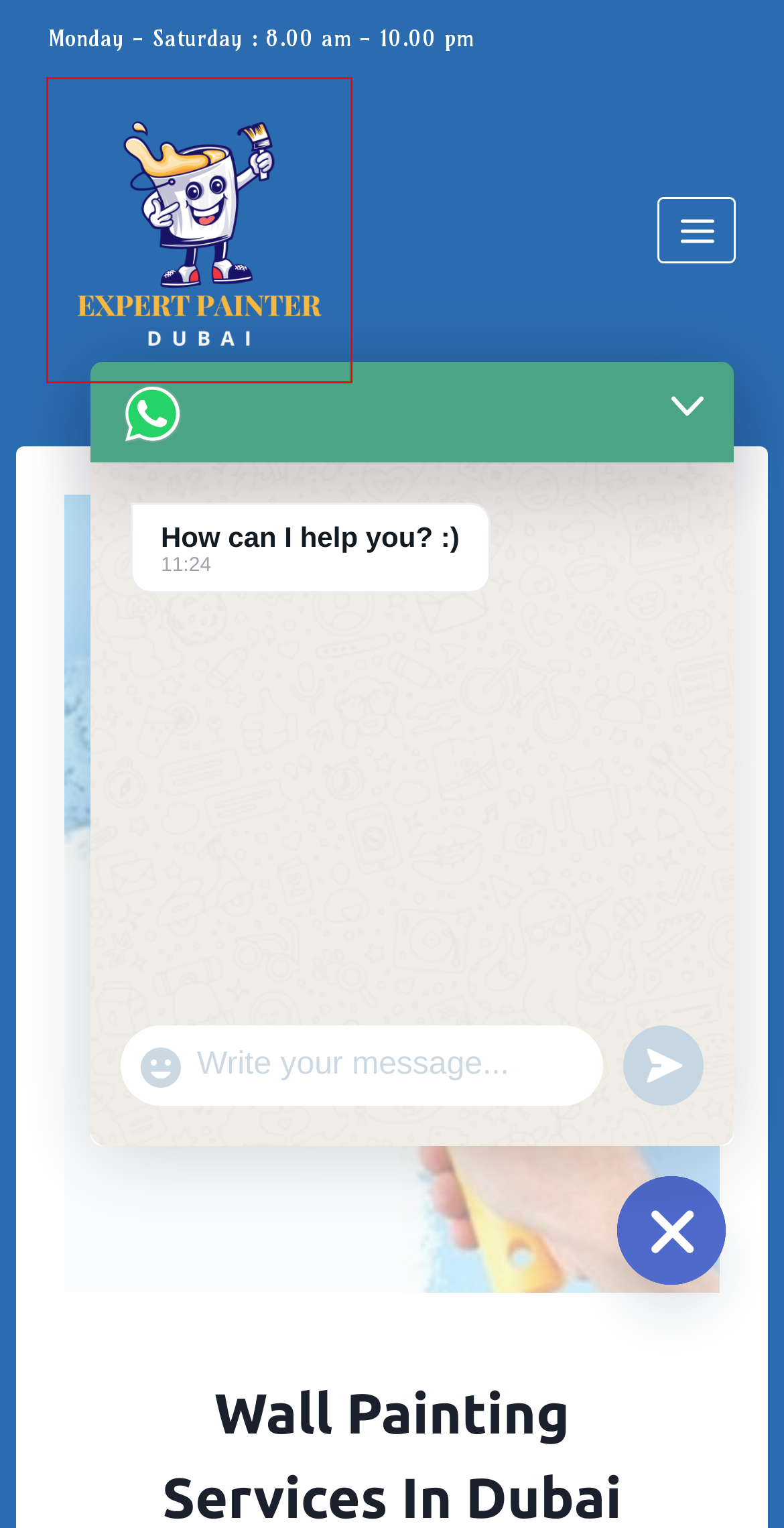Look at the screenshot of a webpage where a red bounding box surrounds a UI element. Your task is to select the best-matching webpage description for the new webpage after you click the element within the bounding box. The available options are:
A. Top Painting Company in Al Barsha South | Painting Services Dubai
B. Painting Services in Downtown Dubai - Painting Services Dubai
C. TOP PAINTING SERVICES IN UMM SUQEIM,DUBAI
D. TOP PAINTING COMPANY ON JUMEIRAH ISLAND
E. Privacy Policy | Painting Services Dubai
F. #1 Painting Services Dubai | House and Villa Painting Services
G. Top Painting Company In Jumeirah Village Circle
H. Painting Company in Al Warqa Dubai | Painting Services Dubai

F